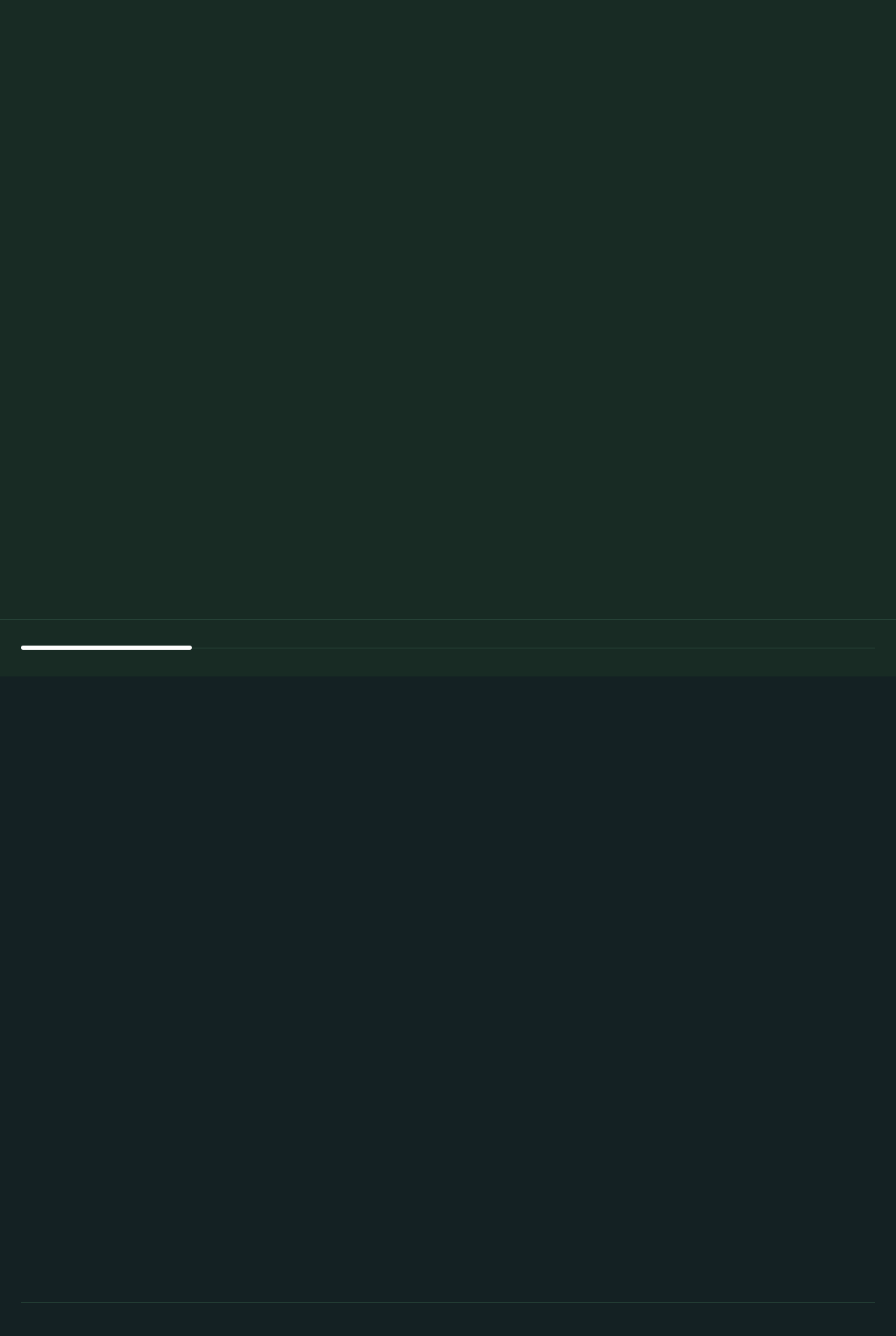Could you determine the bounding box coordinates of the clickable element to complete the instruction: "Call the phone number +48 509 635 171"? Provide the coordinates as four float numbers between 0 and 1, i.e., [left, top, right, bottom].

[0.023, 0.673, 0.105, 0.683]